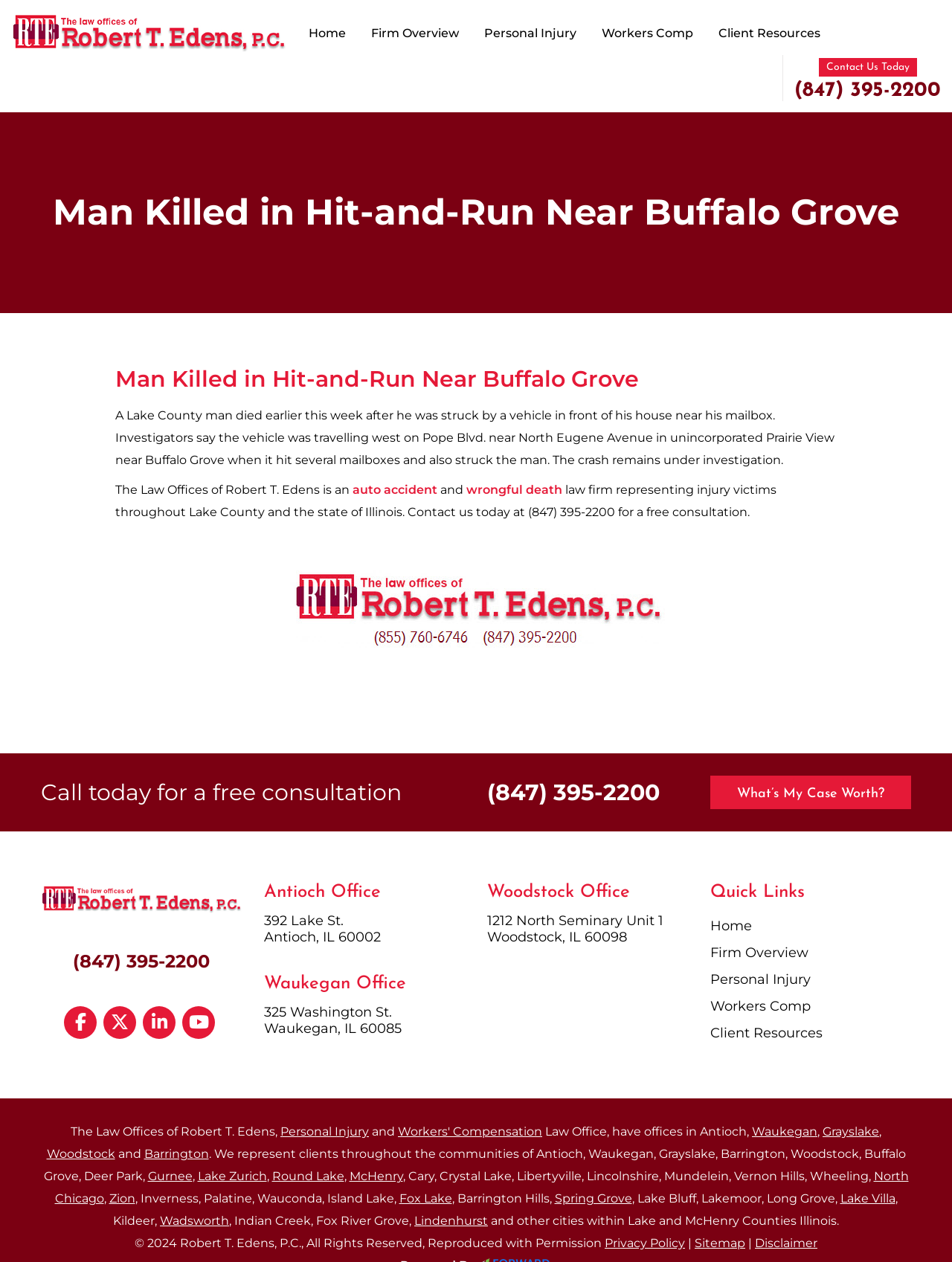Determine the coordinates of the bounding box for the clickable area needed to execute this instruction: "Contact the law office".

[0.86, 0.046, 0.963, 0.061]